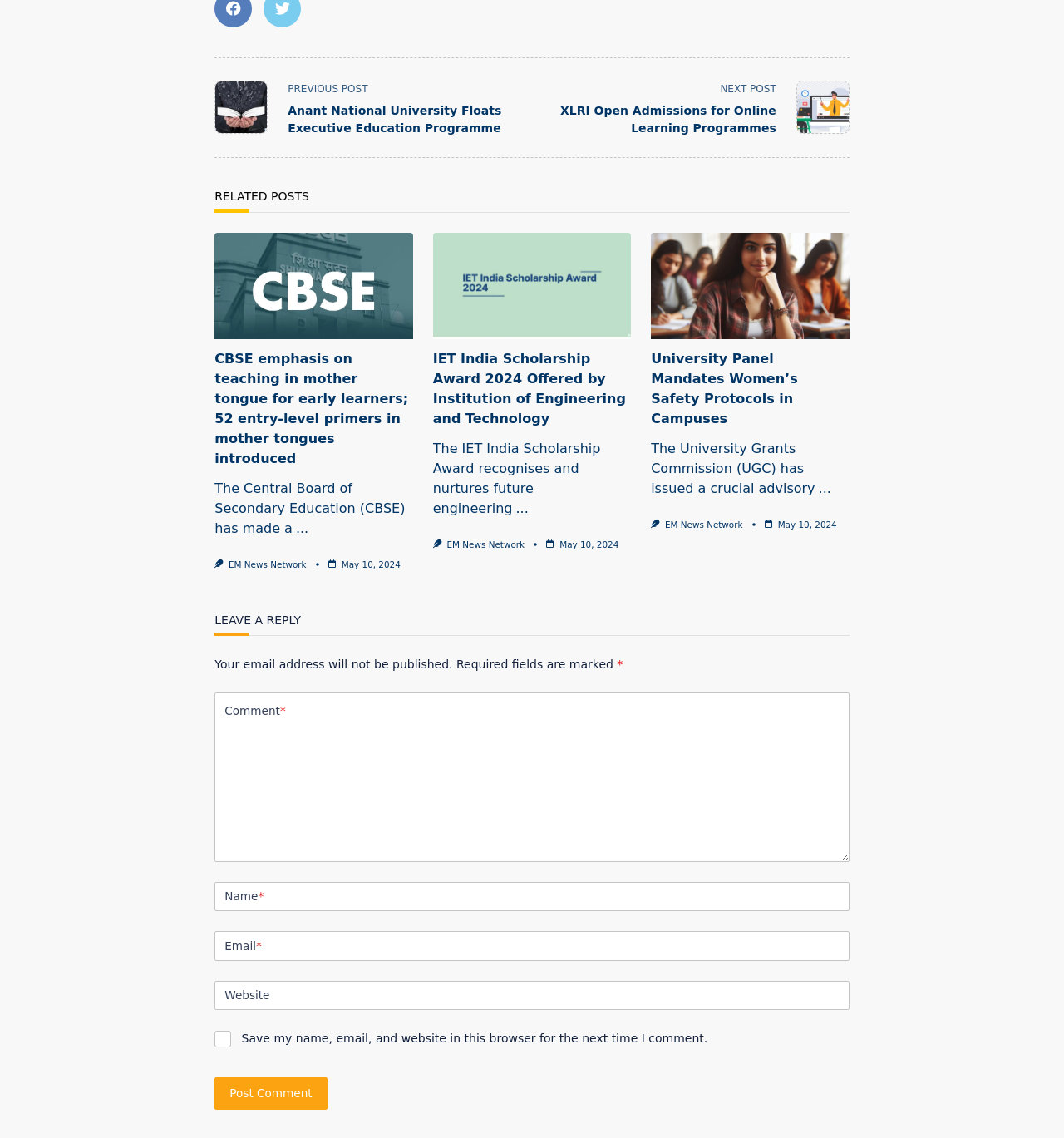From the image, can you give a detailed response to the question below:
How many fields are required in the comment form?

I examined the comment form and found that it has four fields: Comment, Name, Email, and Website. However, the Website field is not required, as indicated by the absence of an asterisk (*) symbol. The other three fields have an asterisk symbol, indicating that they are required.